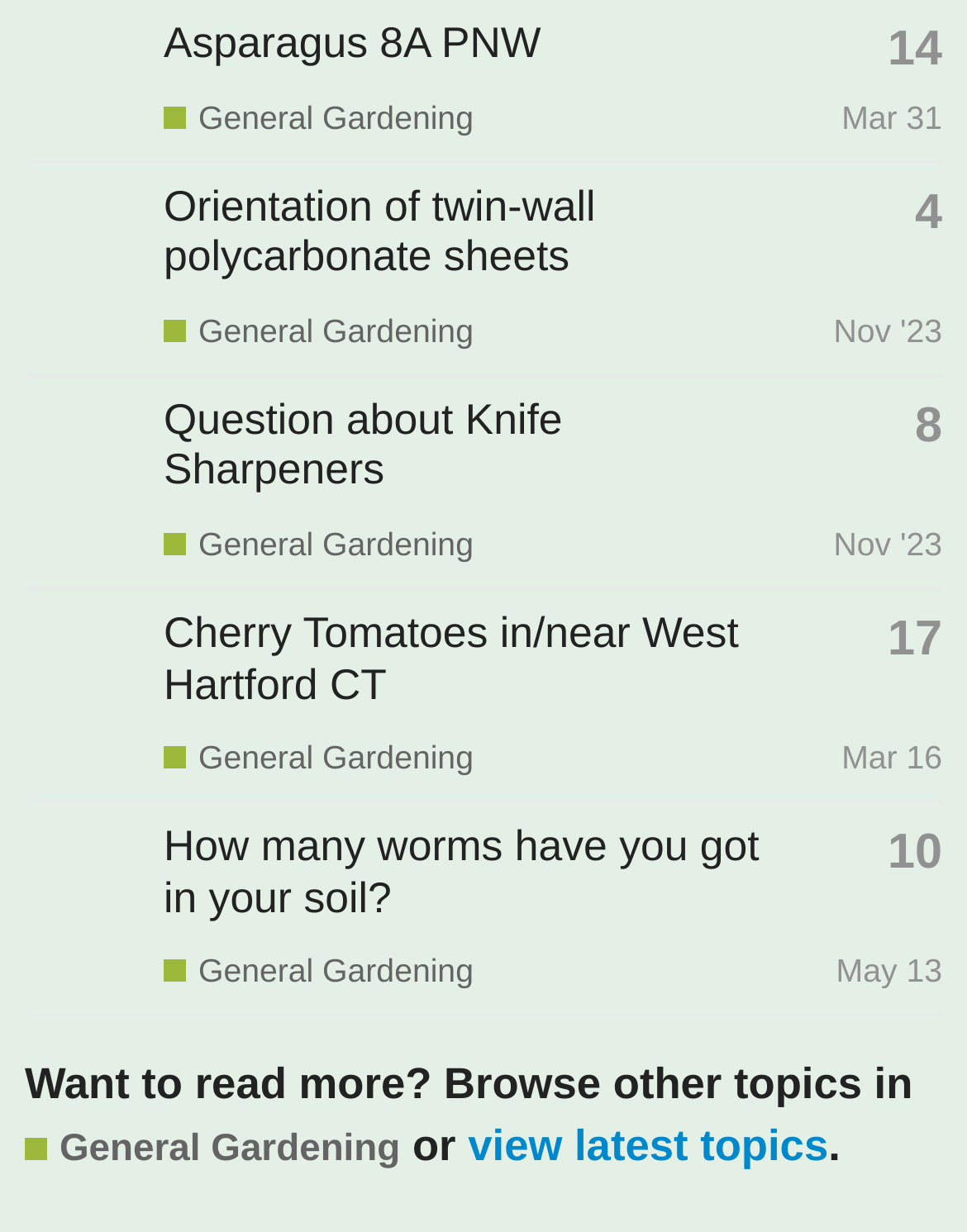Locate the bounding box of the UI element based on this description: "Mar 16". Provide four float numbers between 0 and 1 as [left, top, right, bottom].

[0.87, 0.6, 0.974, 0.63]